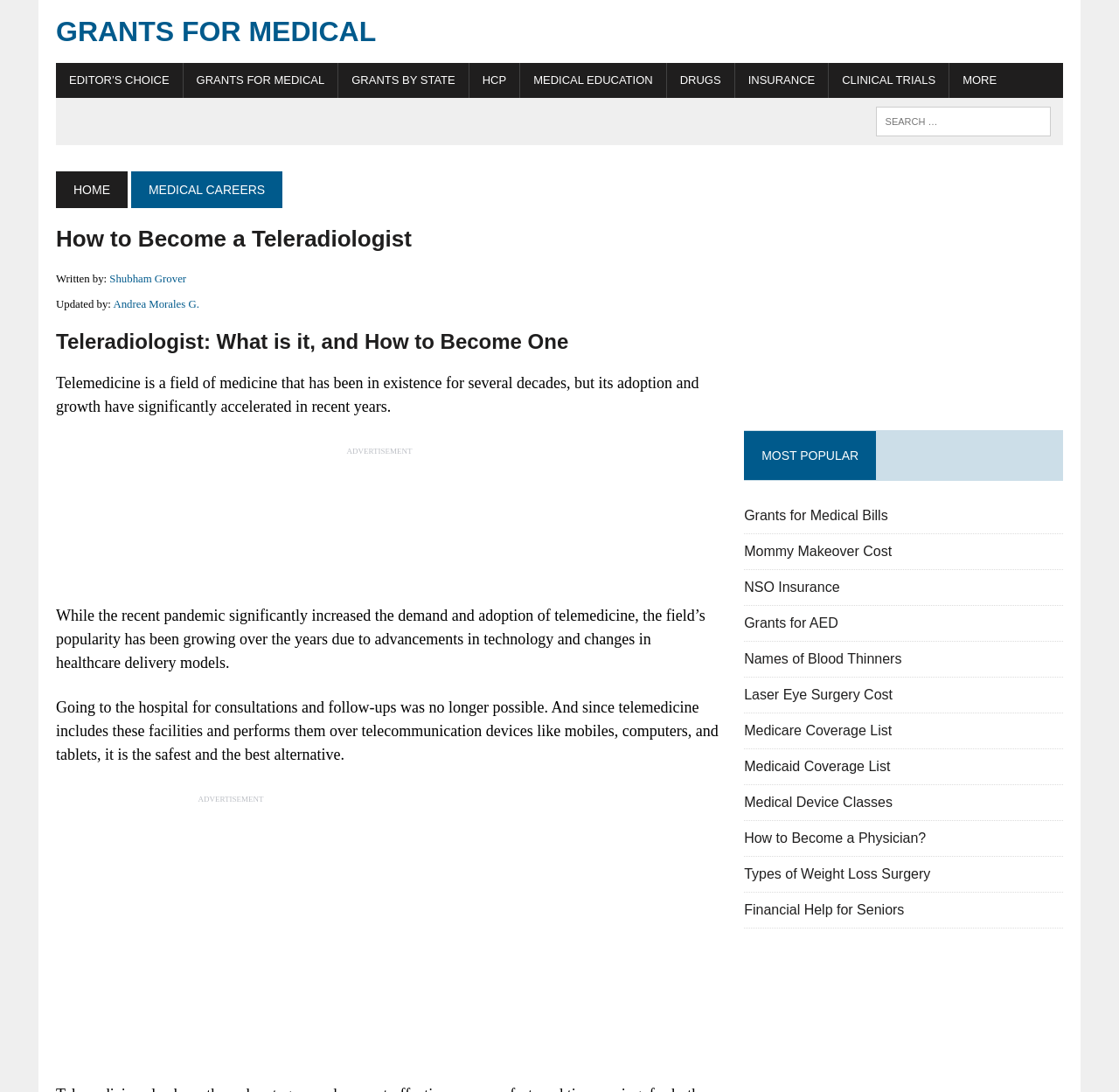Locate the bounding box coordinates of the area that needs to be clicked to fulfill the following instruction: "Check grants by state". The coordinates should be in the format of four float numbers between 0 and 1, namely [left, top, right, bottom].

[0.314, 0.067, 0.407, 0.079]